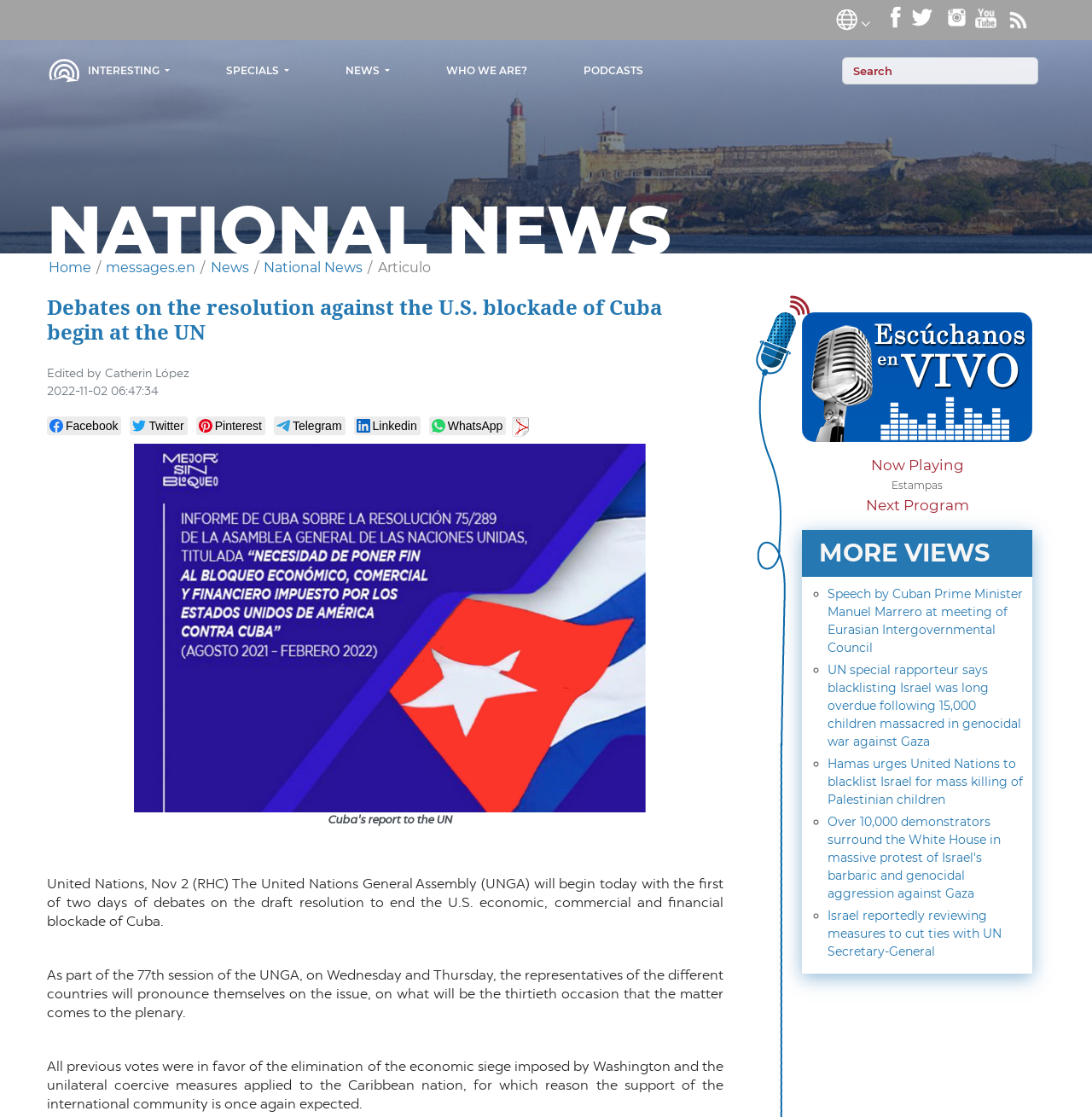Highlight the bounding box coordinates of the element you need to click to perform the following instruction: "Search for something."

[0.771, 0.051, 0.951, 0.076]